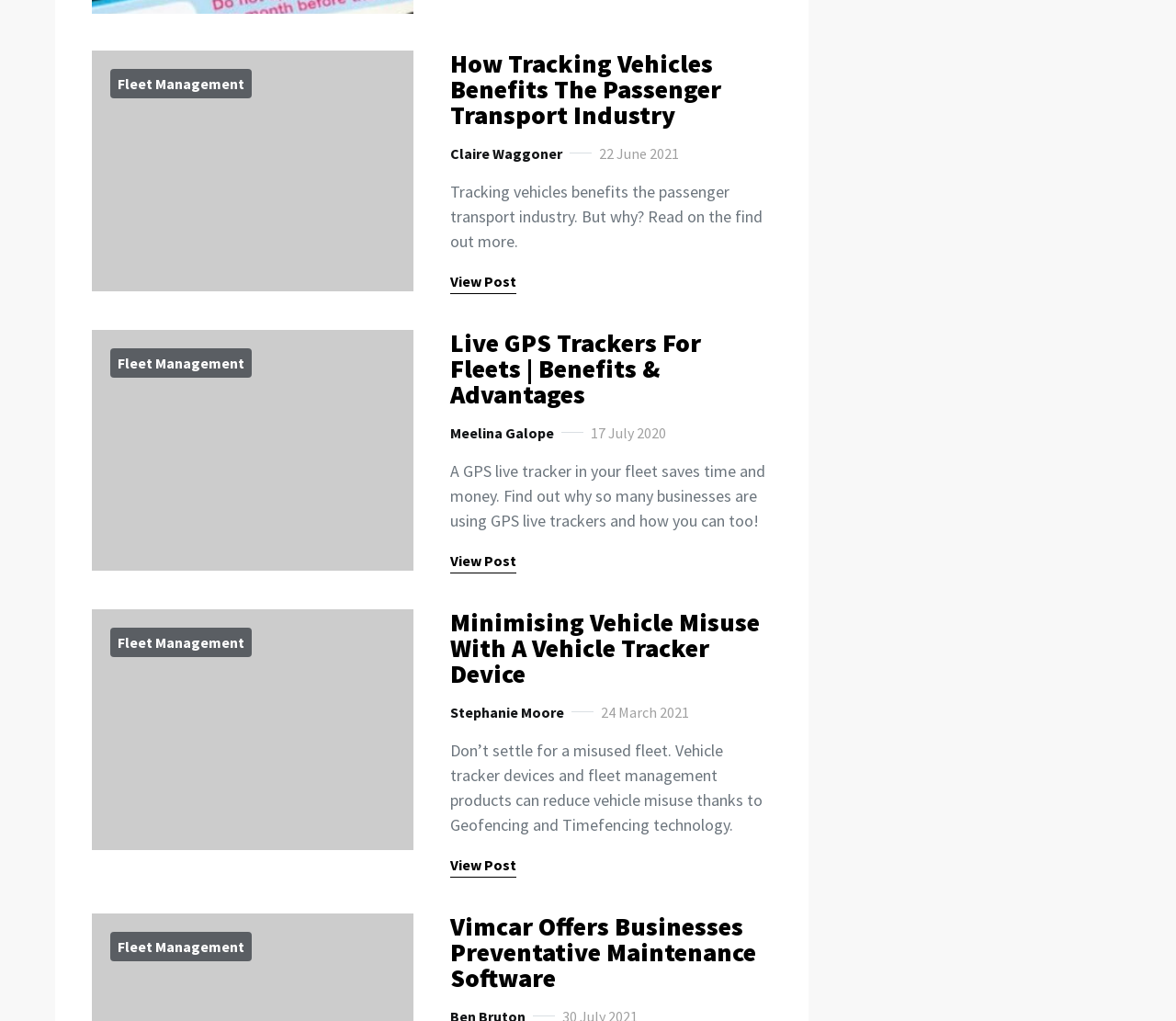What technology is used to reduce vehicle misuse?
Based on the image, provide a one-word or brief-phrase response.

Geofencing and Timefencing